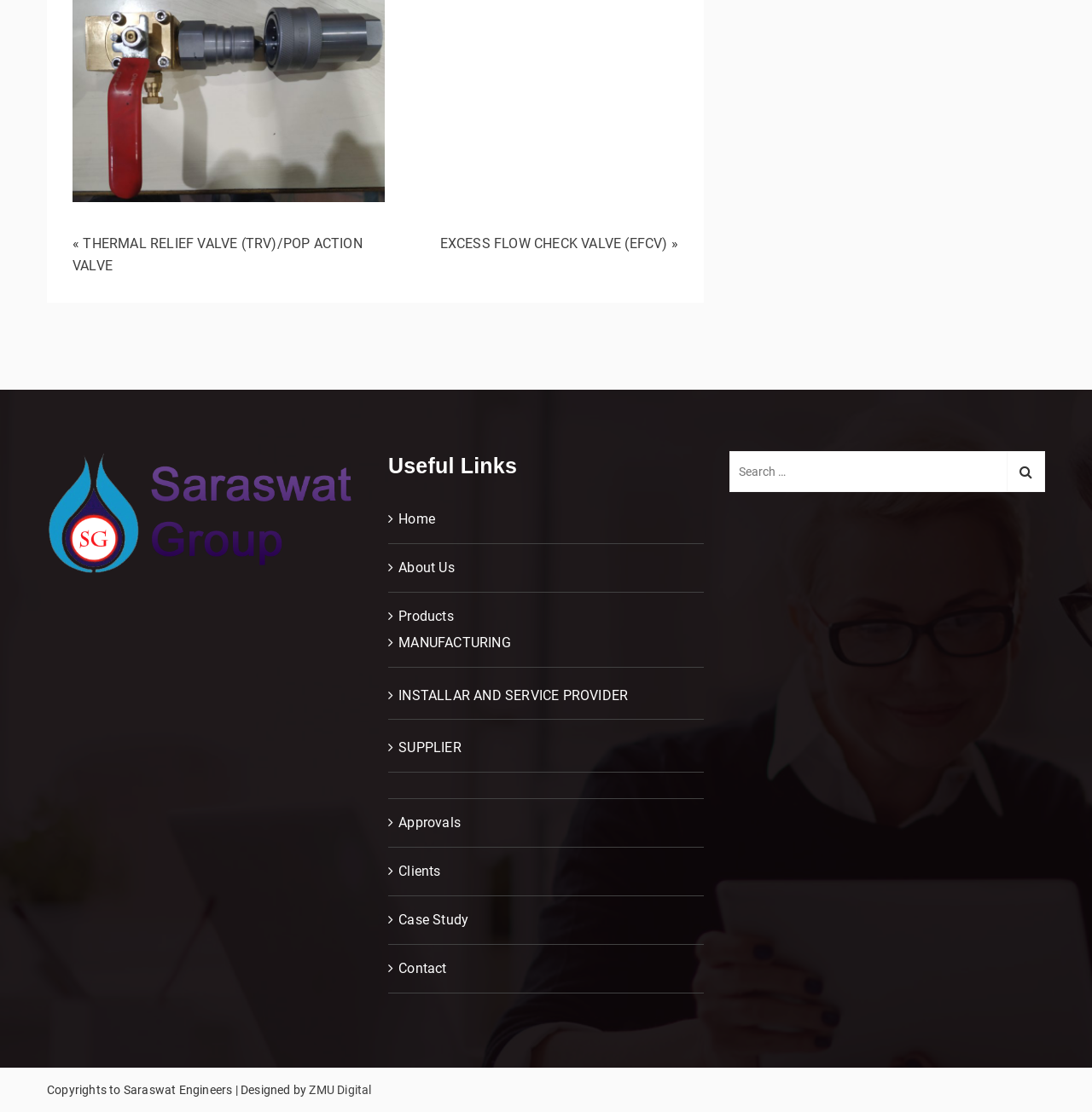Please find the bounding box coordinates of the element that must be clicked to perform the given instruction: "Search for something". The coordinates should be four float numbers from 0 to 1, i.e., [left, top, right, bottom].

[0.668, 0.406, 0.957, 0.442]